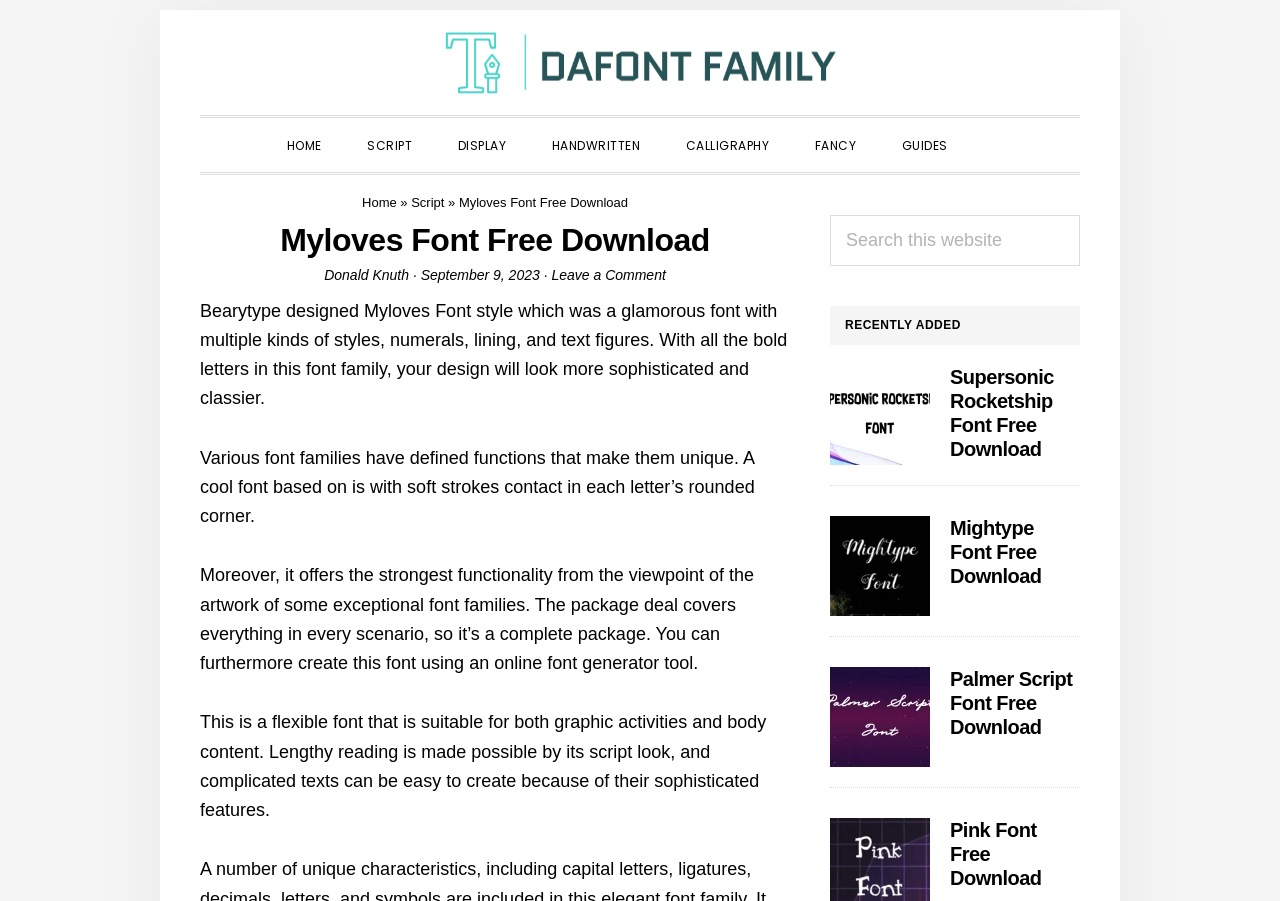Find the bounding box of the UI element described as follows: "Mar 7, 2019, 3:36 AM".

None